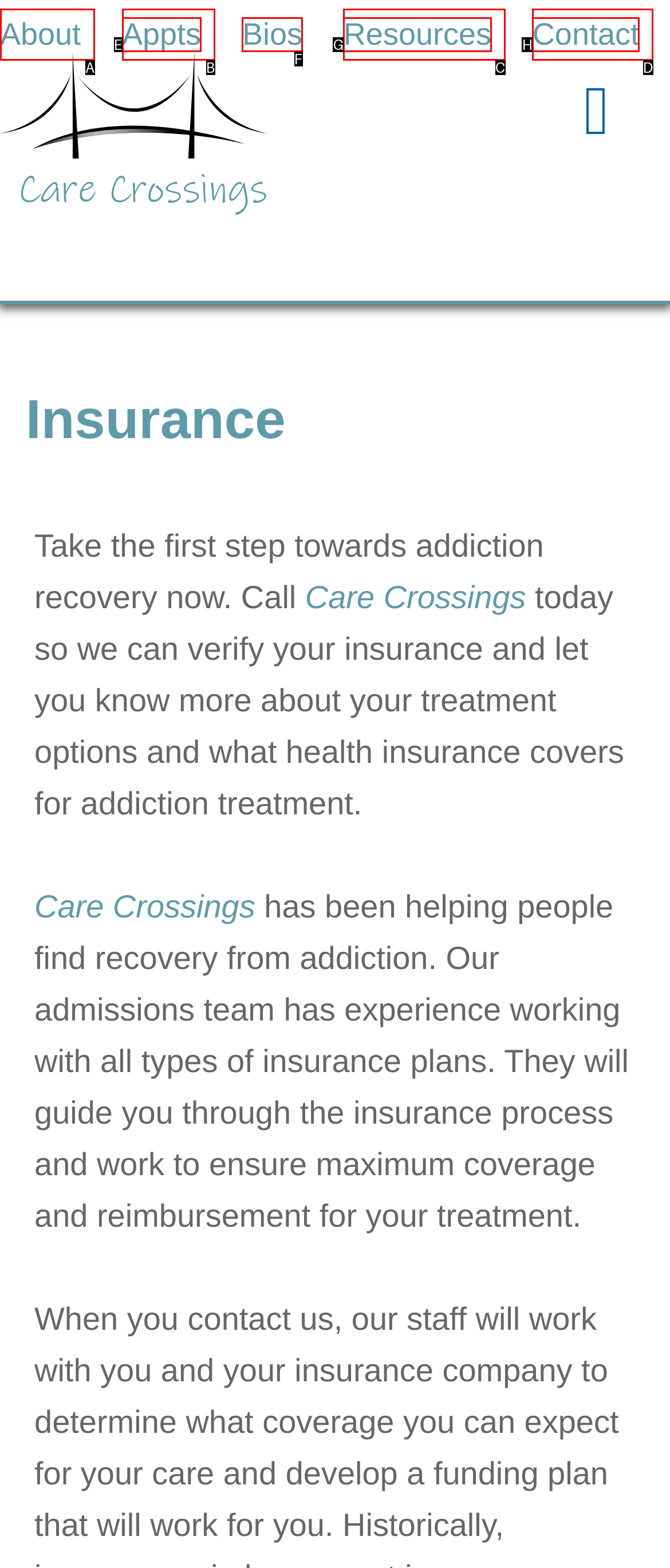From the given choices, determine which HTML element aligns with the description: Bios Respond with the letter of the appropriate option.

F